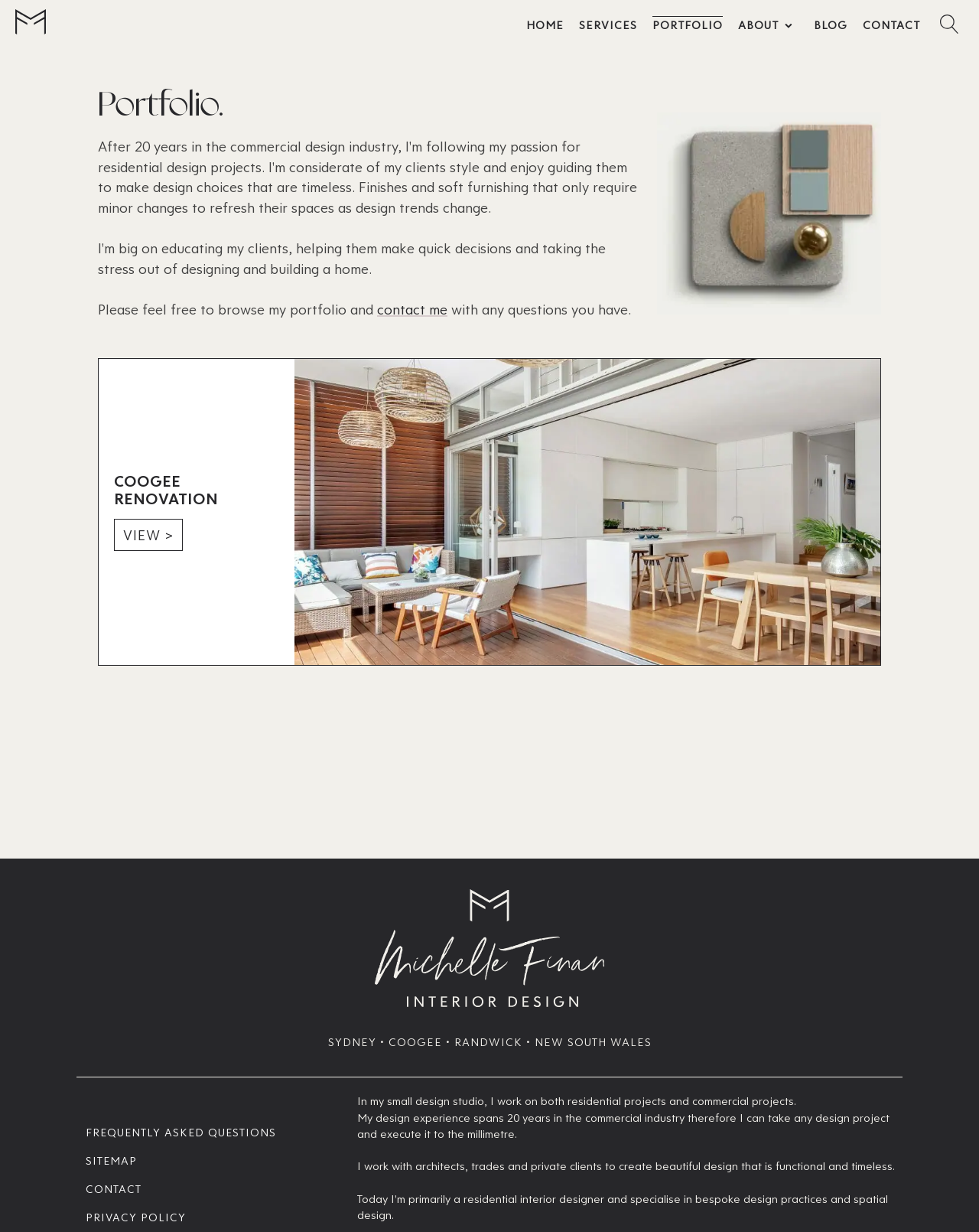Please answer the following query using a single word or phrase: 
What is the author's experience in the design industry?

20 years